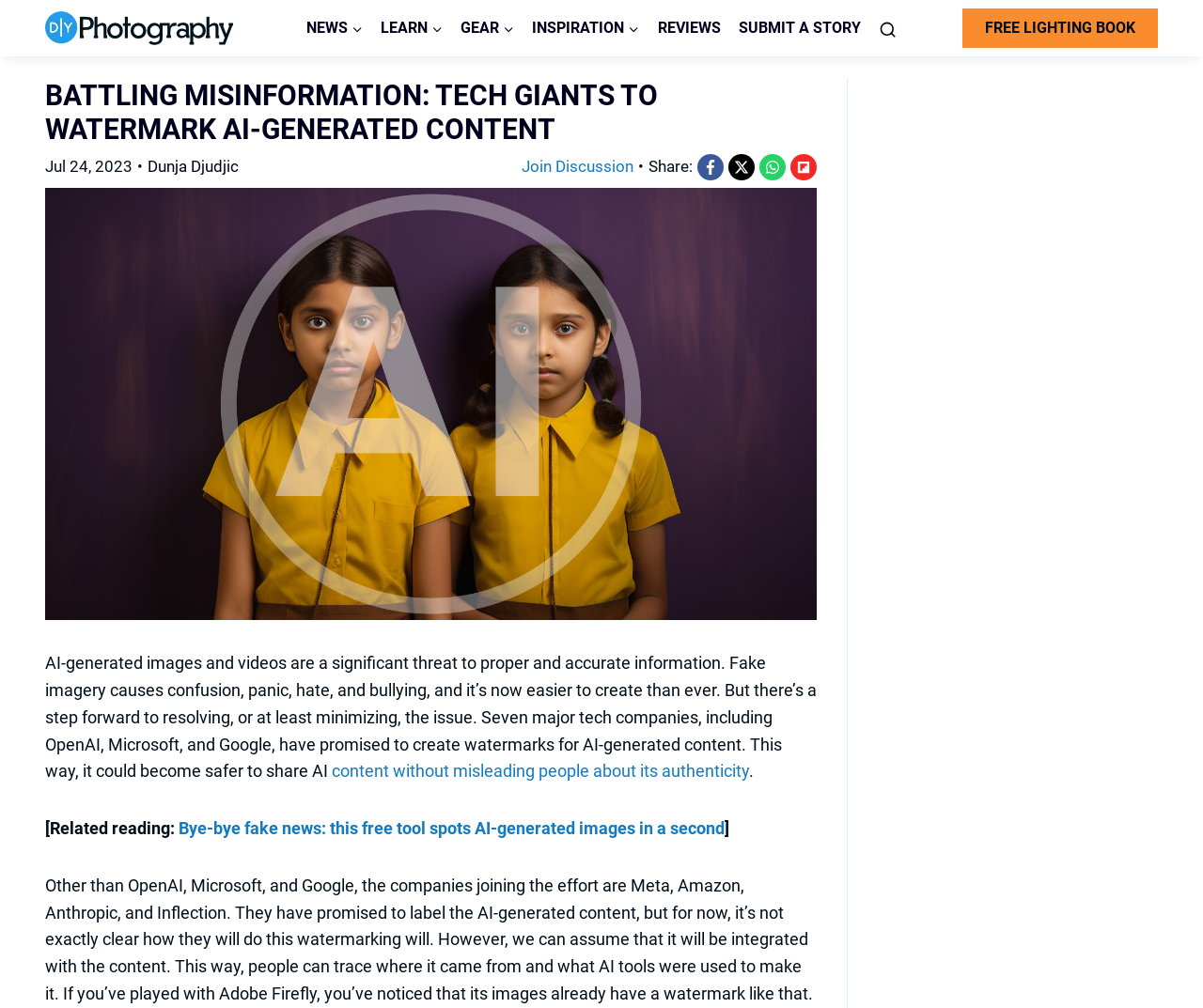What is the issue caused by fake imagery?
Give a detailed response to the question by analyzing the screenshot.

According to the article, fake imagery causes confusion, panic, hate, and bullying, and it's now easier to create than ever.